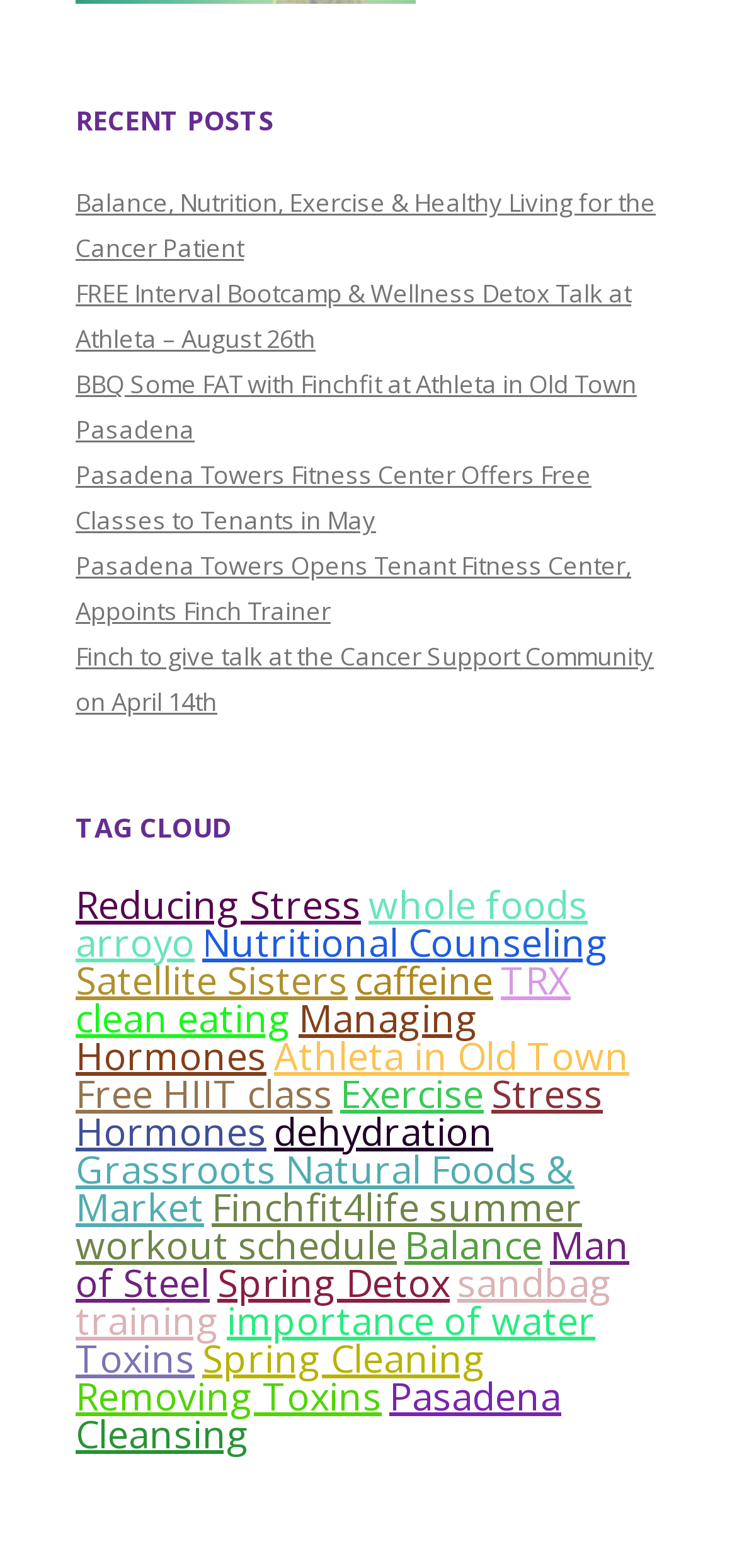Please find the bounding box coordinates of the element that you should click to achieve the following instruction: "Explore the 'Pasadena' related content". The coordinates should be presented as four float numbers between 0 and 1: [left, top, right, bottom].

[0.528, 0.875, 0.762, 0.907]